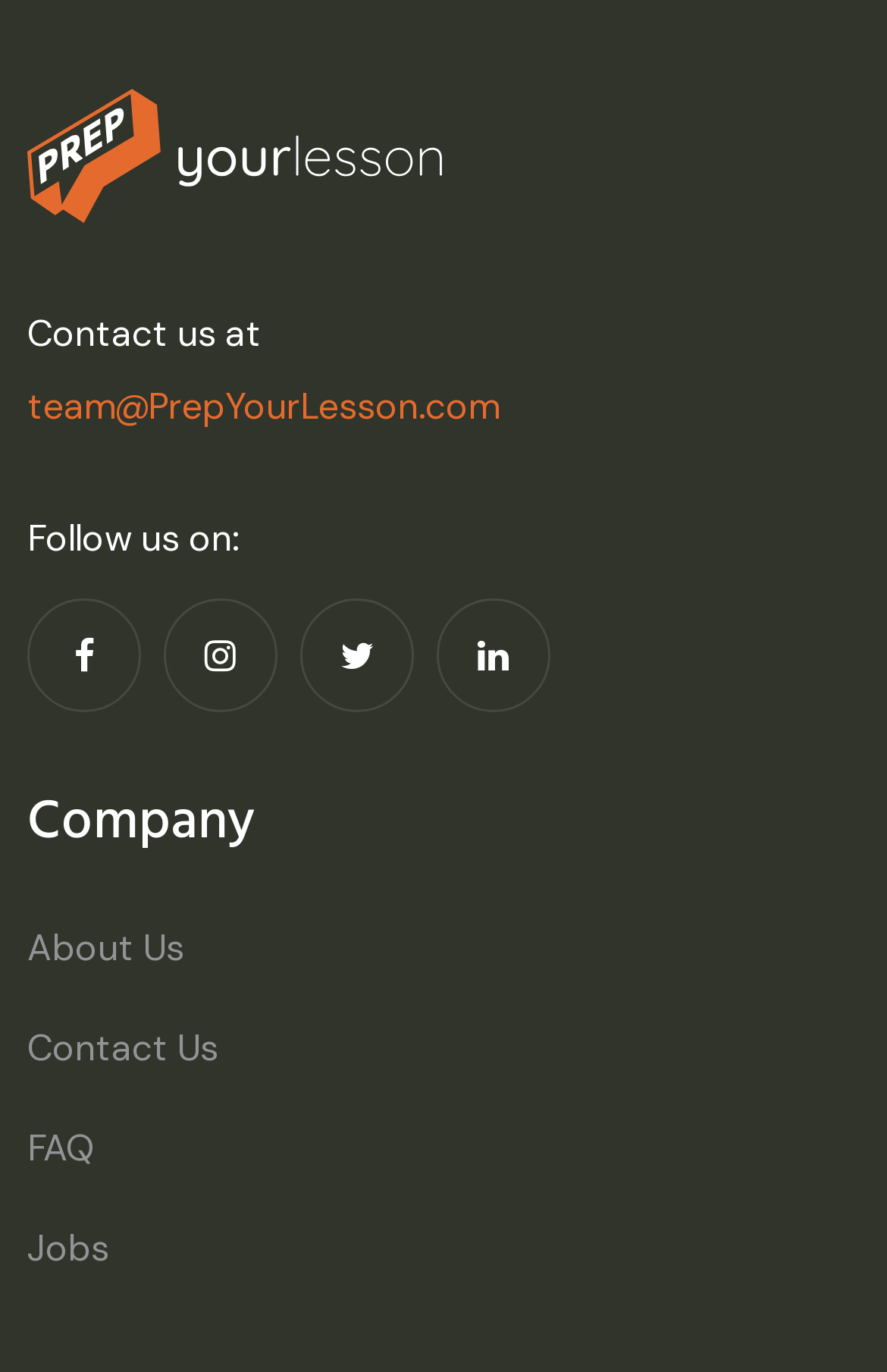Provide a single word or phrase answer to the question: 
What is the last link in the company section?

Jobs